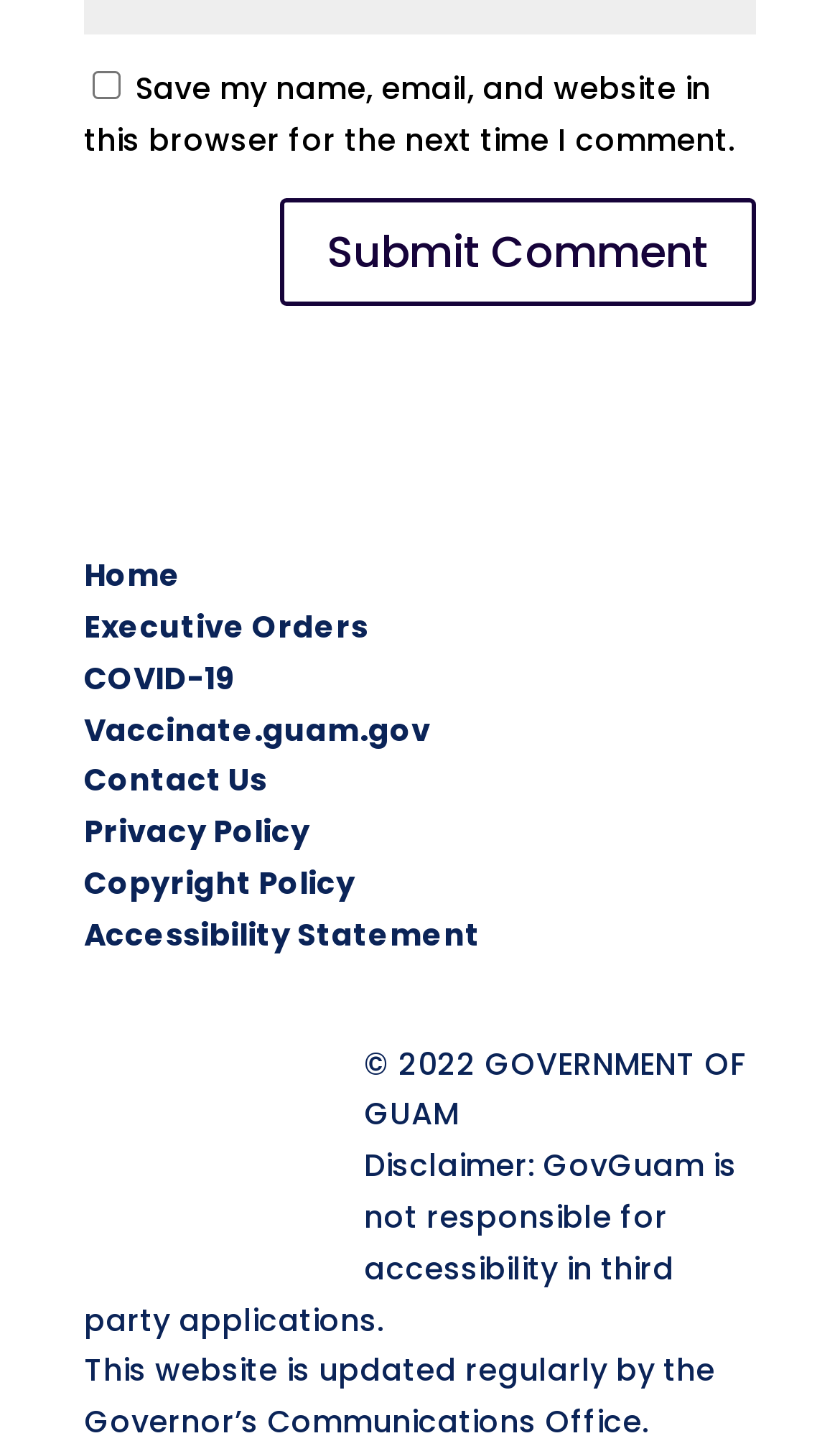How many links are in the top navigation menu?
Please provide a comprehensive answer based on the contents of the image.

I counted the number of link elements in the top navigation menu, which are 'Home', 'Executive Orders', 'COVID-19', 'Vaccinate.guam.gov', 'Contact Us', 'Privacy Policy', and 'Copyright Policy'. There are 7 links in total.